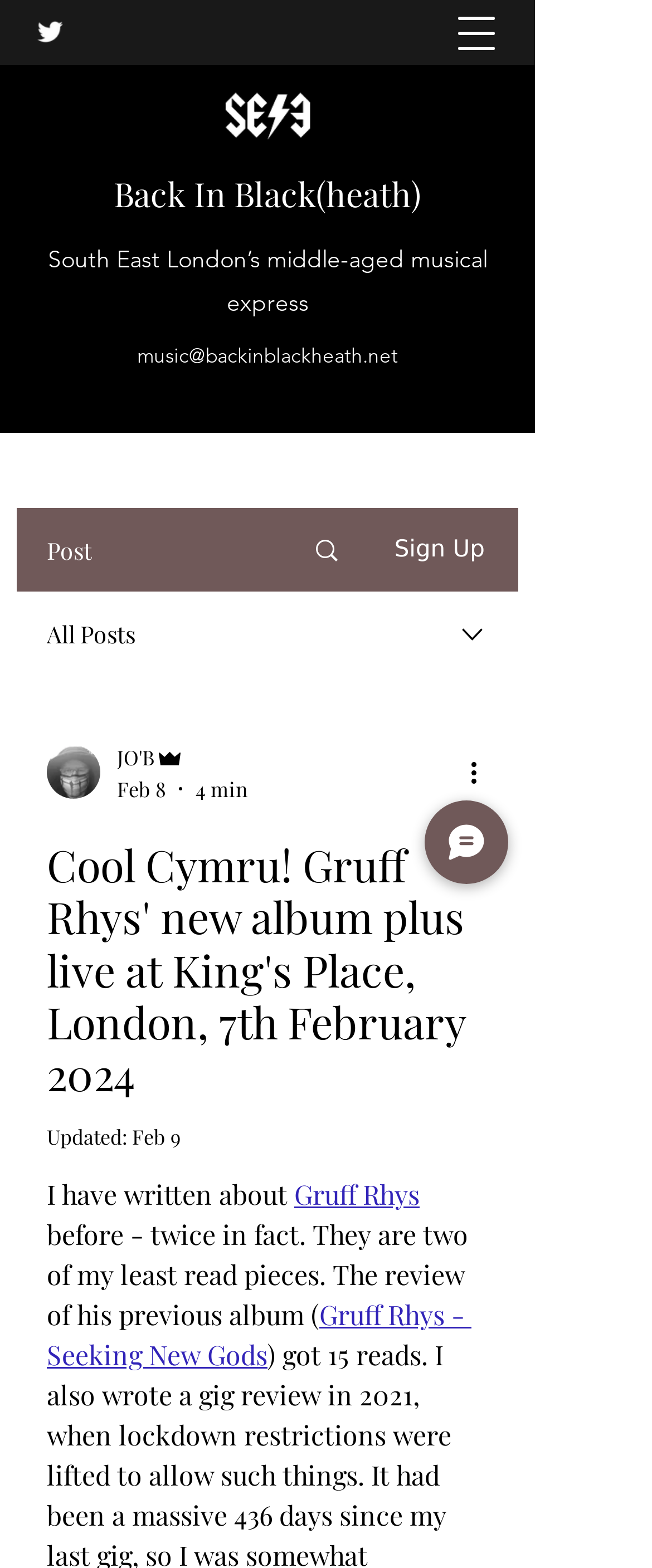Pinpoint the bounding box coordinates of the area that must be clicked to complete this instruction: "Chat with the author".

[0.651, 0.51, 0.779, 0.564]